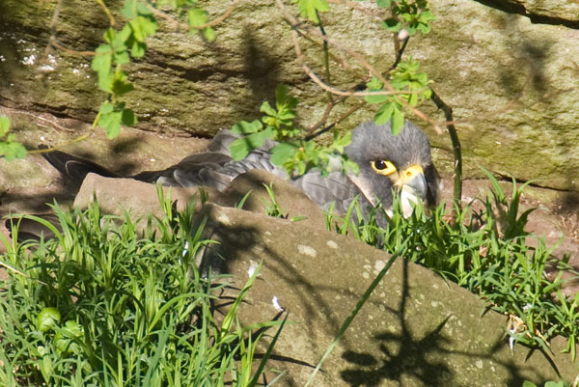Detail all significant aspects of the image you see.

In this image, a majestic bird is captured resting amid lush green grass and rocky terrain. The bird, featuring striking yellow eyes and a predominantly gray plumage, appears to be in a serene environment, partially concealed by greenery and natural shadows. The surrounding elements suggest a habitat in the wild, possibly indicating a safe nesting area. The sunlight filters through the leaves, casting delicate patterns on the ground and enhancing the vibrant colors of the scene. This snapshot invites viewers to appreciate the beauty of wildlife and the tranquility of nature.